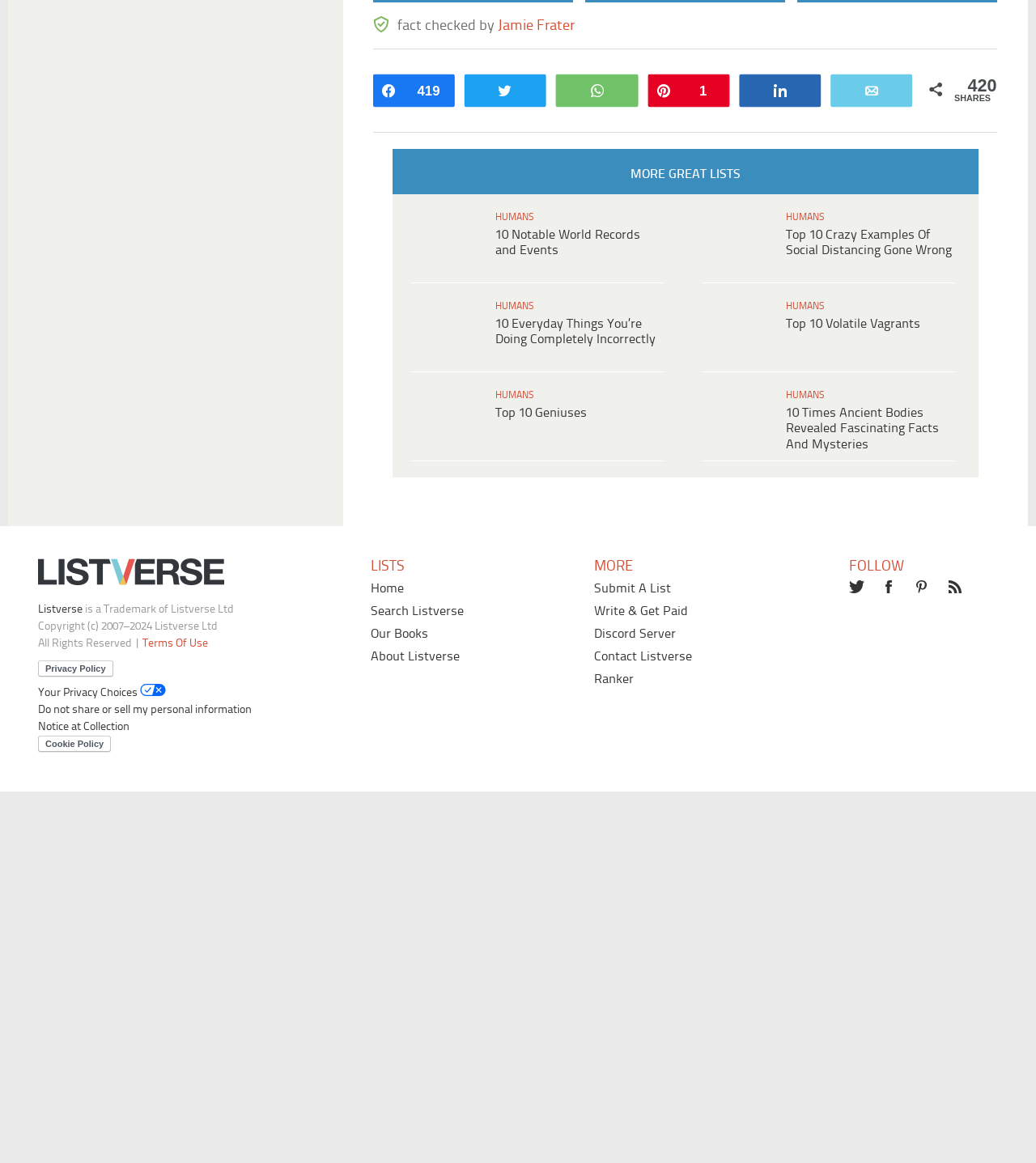Using the element description: "Contact Listverse", determine the bounding box coordinates. The coordinates should be in the format [left, top, right, bottom], with values between 0 and 1.

[0.558, 0.978, 0.653, 0.99]